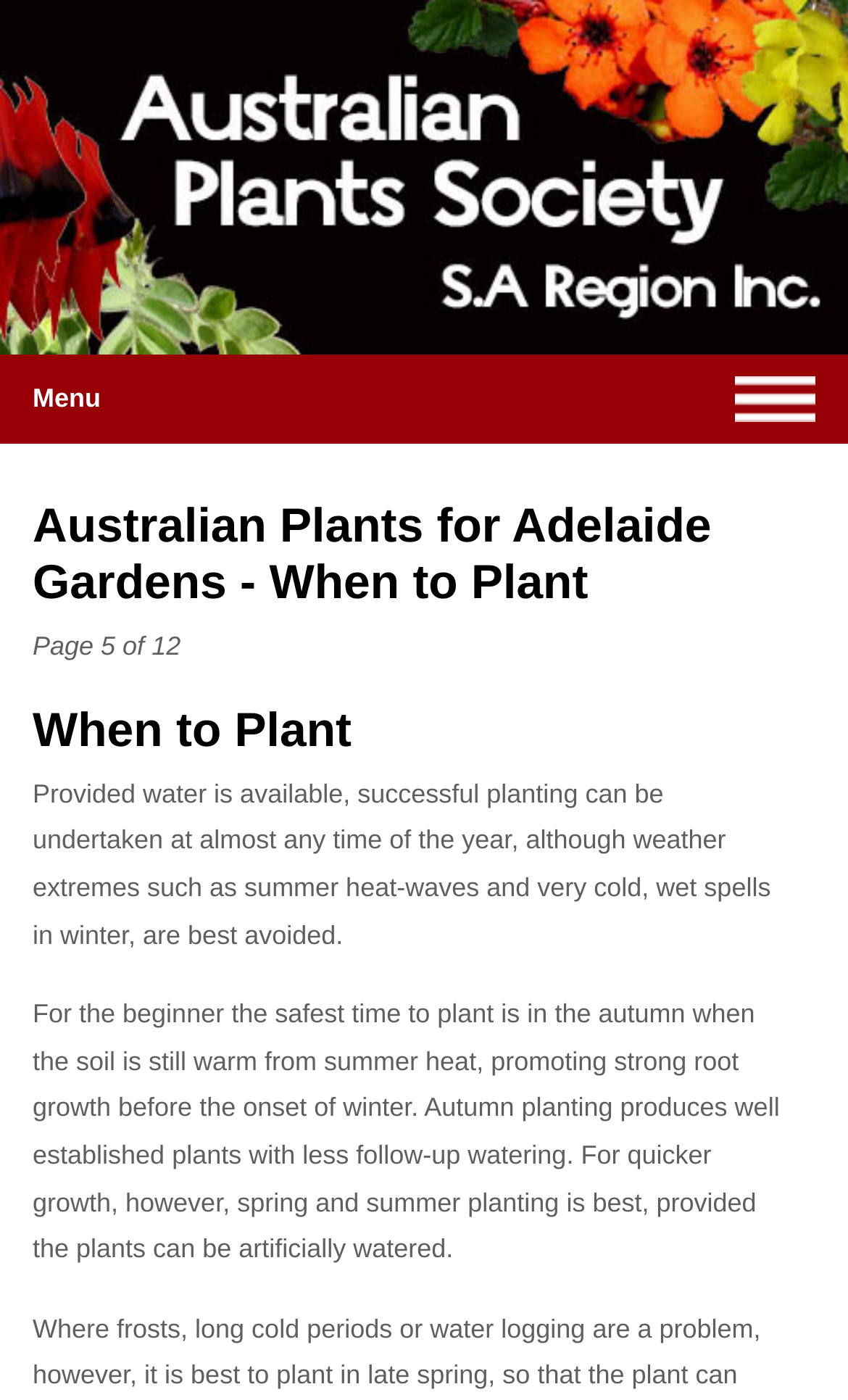Please provide a comprehensive response to the question below by analyzing the image: 
What is the safest time to plant?

According to the webpage, for the beginner, the safest time to plant is in the autumn when the soil is still warm from summer heat, promoting strong root growth before the onset of winter.